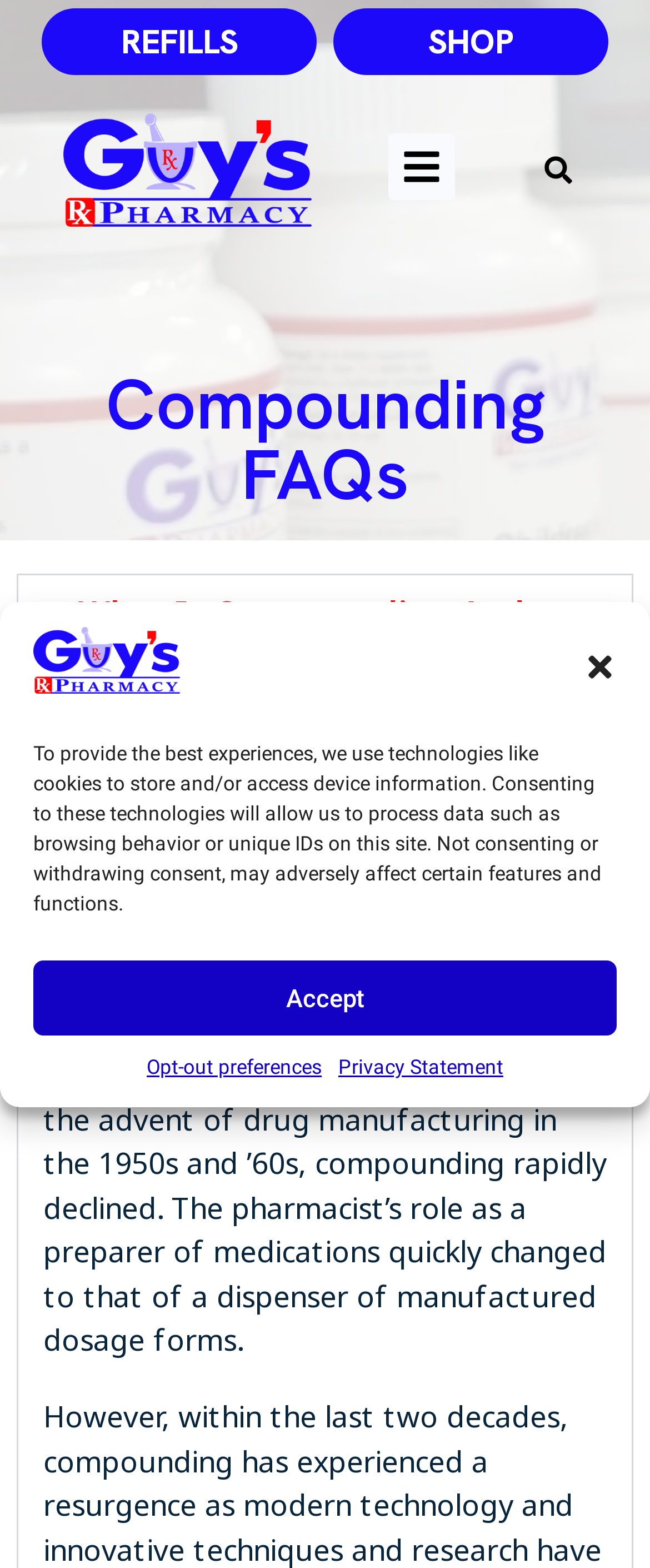Identify the bounding box coordinates for the UI element described as follows: Shop. Use the format (top-left x, top-left y, bottom-right x, bottom-right y) and ensure all values are floating point numbers between 0 and 1.

[0.513, 0.005, 0.936, 0.048]